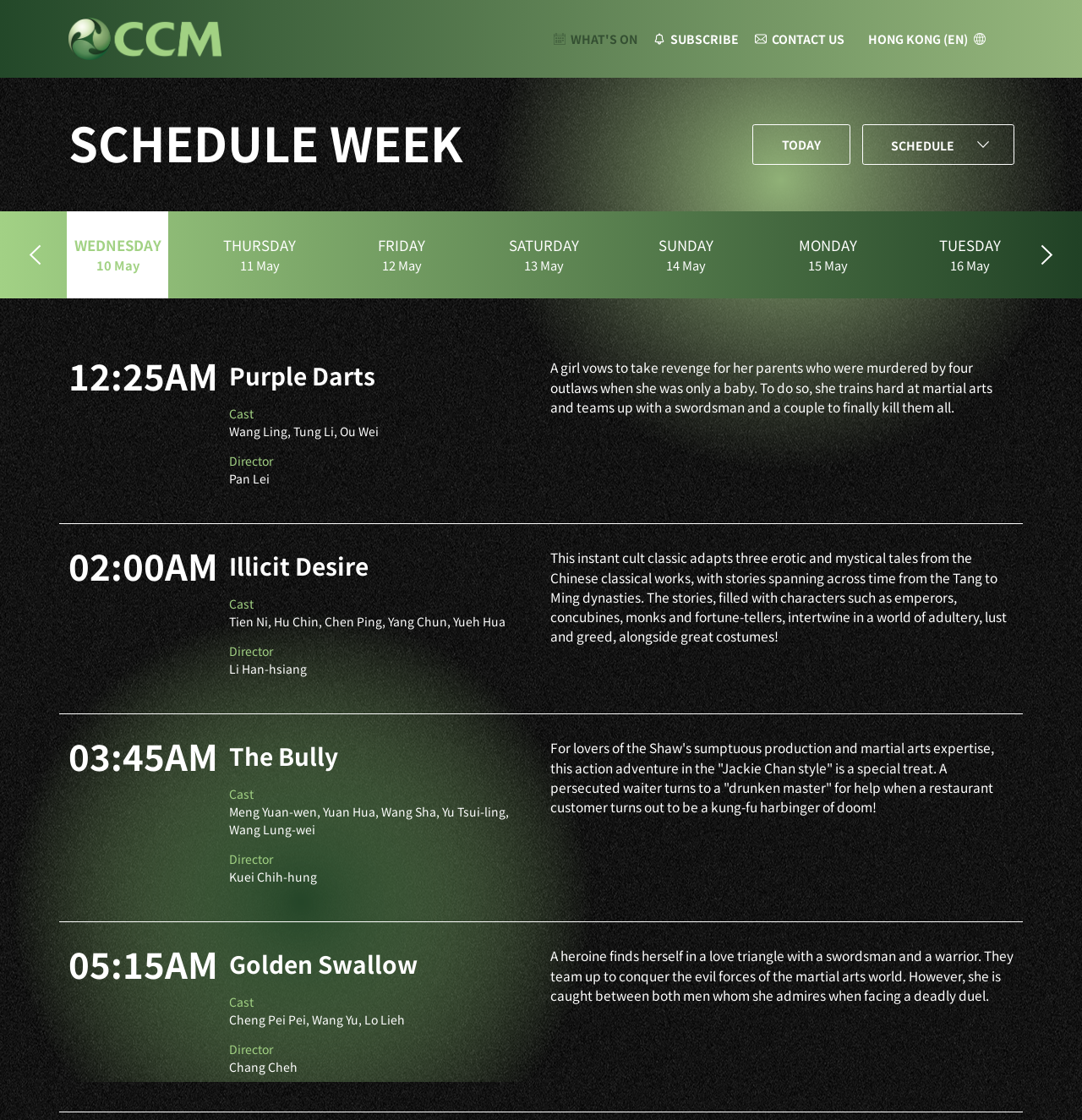Refer to the image and provide a thorough answer to this question:
How many movies are listed on the webpage?

There are 5 movies listed on the webpage, each with its title, cast, director, and description. The movies are 'Purple Darts', 'Illicit Desire', 'The Bully', 'Golden Swallow', and another one without a title.